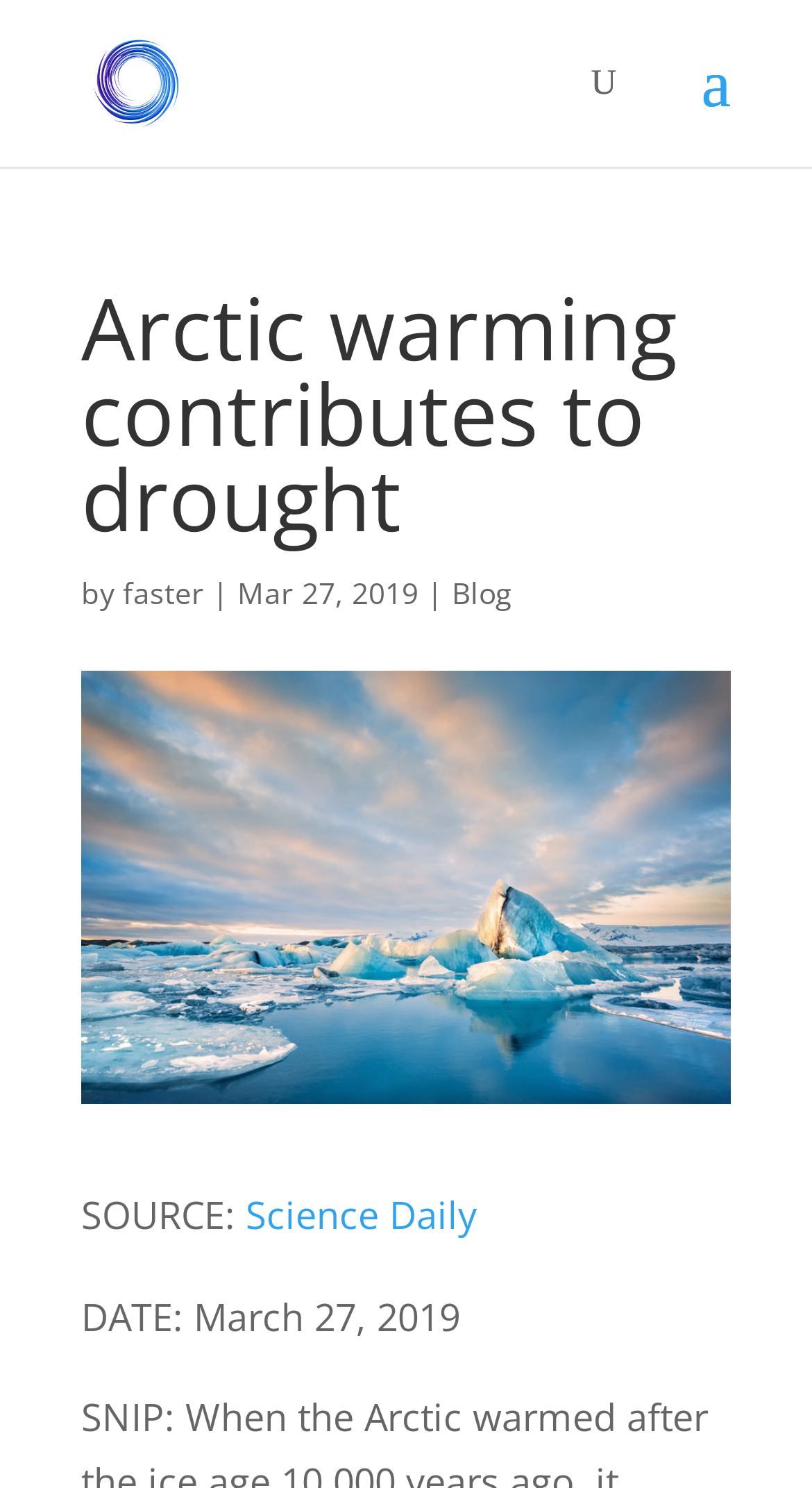Identify the bounding box coordinates for the UI element described as follows: "alt="Faster Than Expected"". Ensure the coordinates are four float numbers between 0 and 1, formatted as [left, top, right, bottom].

[0.113, 0.036, 0.224, 0.07]